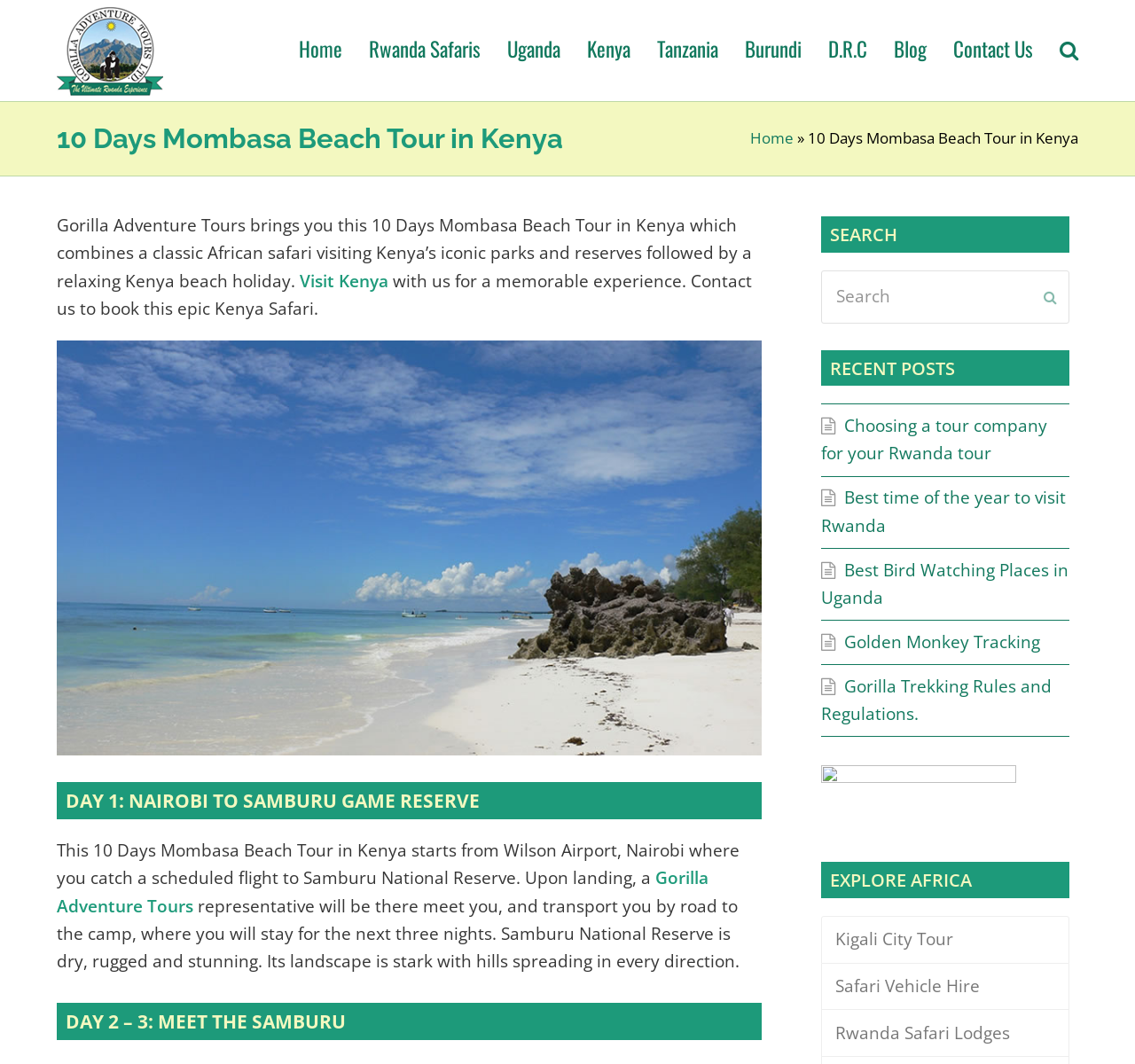What is the purpose of the search box?
Based on the image, give a concise answer in the form of a single word or short phrase.

To search the website